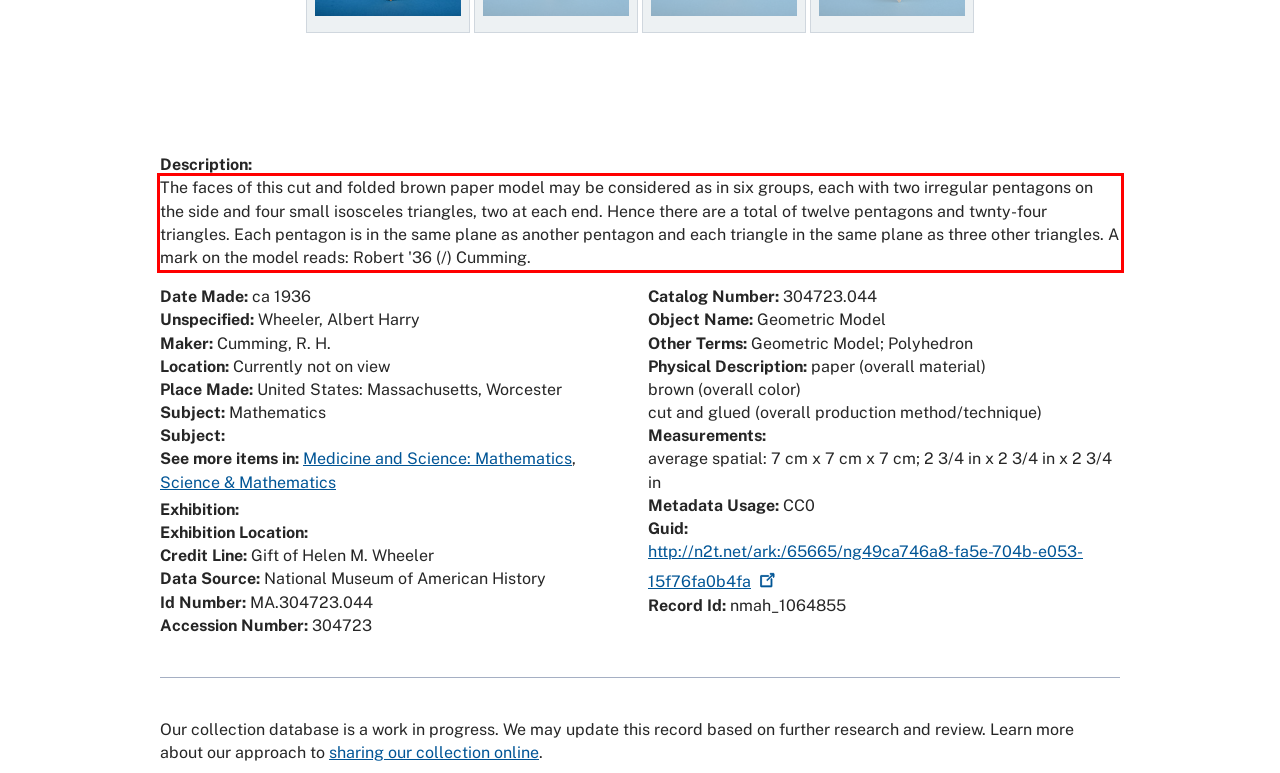With the provided screenshot of a webpage, locate the red bounding box and perform OCR to extract the text content inside it.

The faces of this cut and folded brown paper model may be considered as in six groups, each with two irregular pentagons on the side and four small isosceles triangles, two at each end. Hence there are a total of twelve pentagons and twnty-four triangles. Each pentagon is in the same plane as another pentagon and each triangle in the same plane as three other triangles. A mark on the model reads: Robert '36 (/) Cumming.